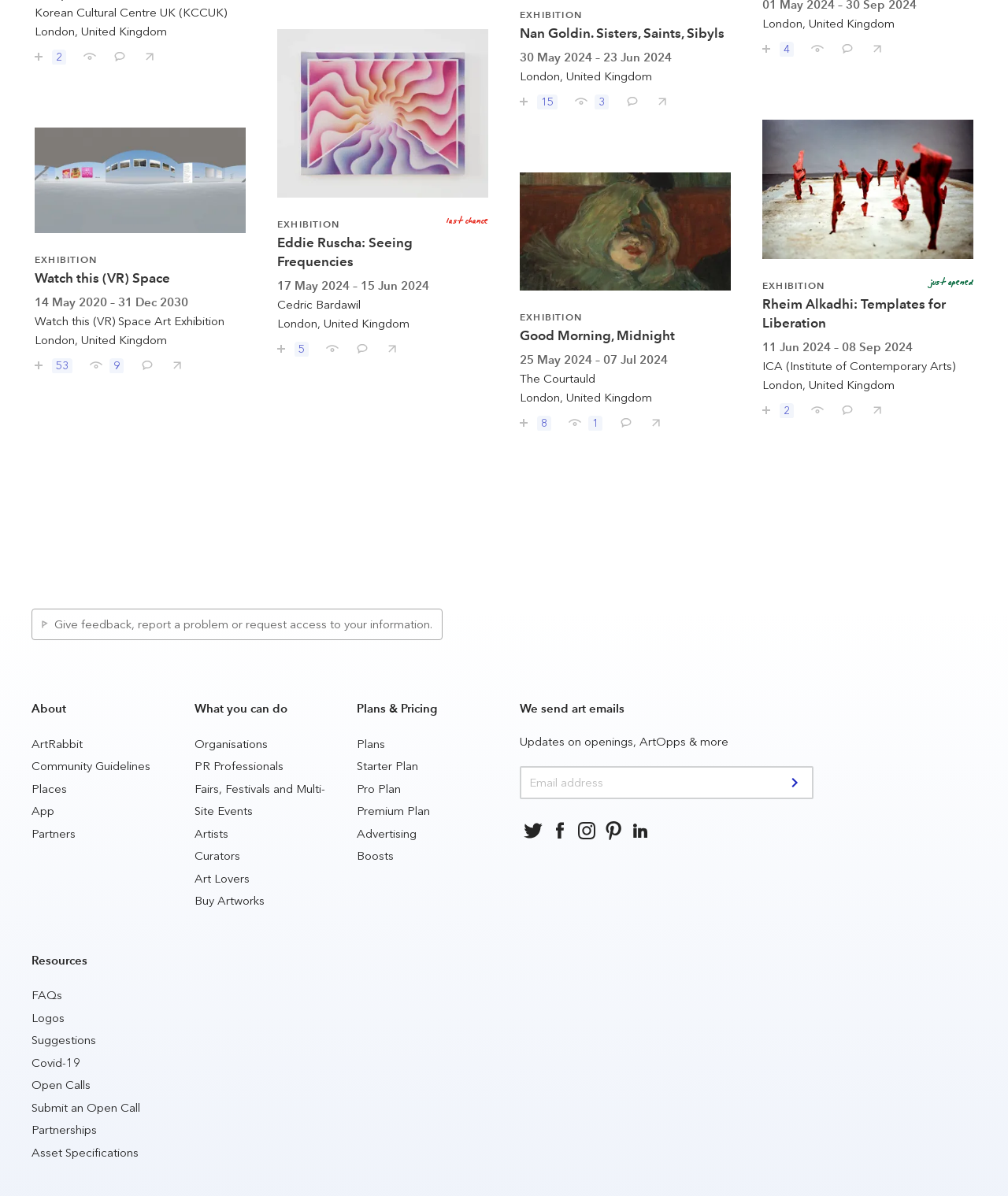Locate the bounding box coordinates of the item that should be clicked to fulfill the instruction: "Watch this (VR) Space exhibition".

[0.034, 0.107, 0.244, 0.292]